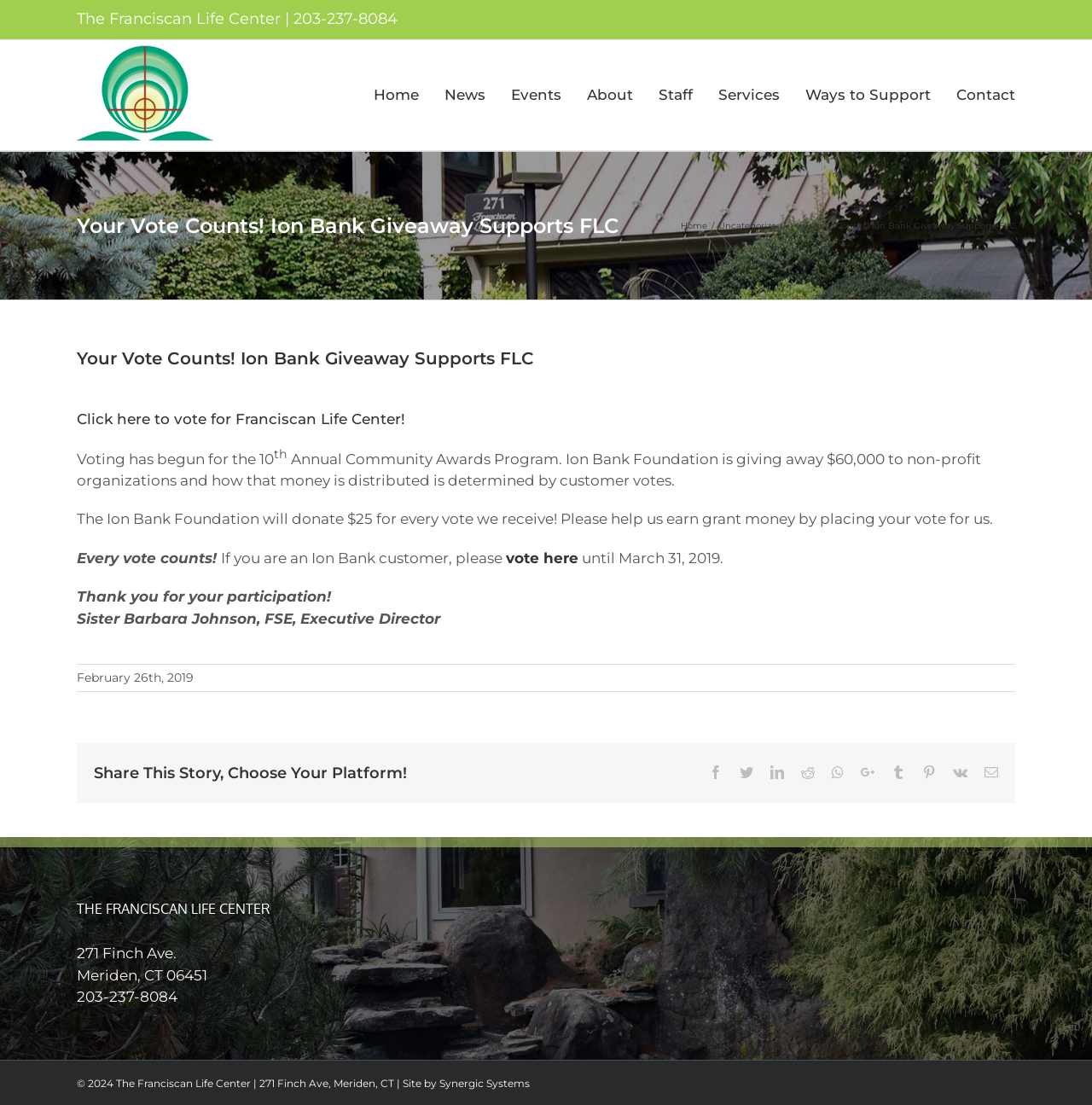Locate the bounding box coordinates of the element to click to perform the following action: 'Contact the Franciscan Life Center'. The coordinates should be given as four float values between 0 and 1, in the form of [left, top, right, bottom].

[0.876, 0.036, 0.93, 0.136]